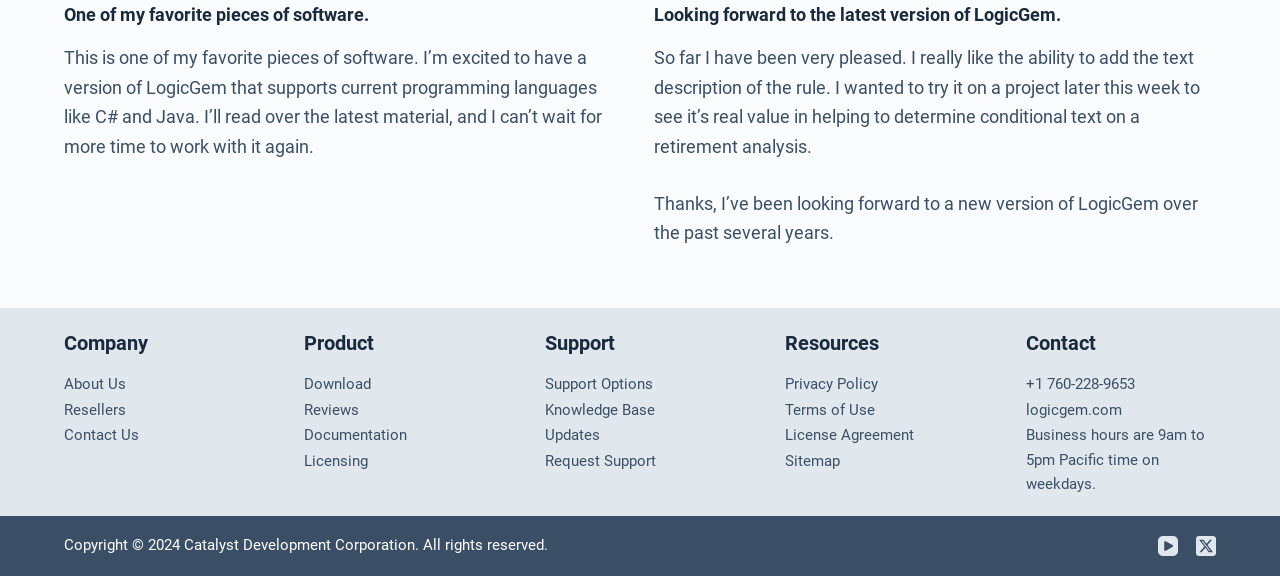Locate the bounding box of the UI element described in the following text: "Download".

[0.238, 0.651, 0.29, 0.683]